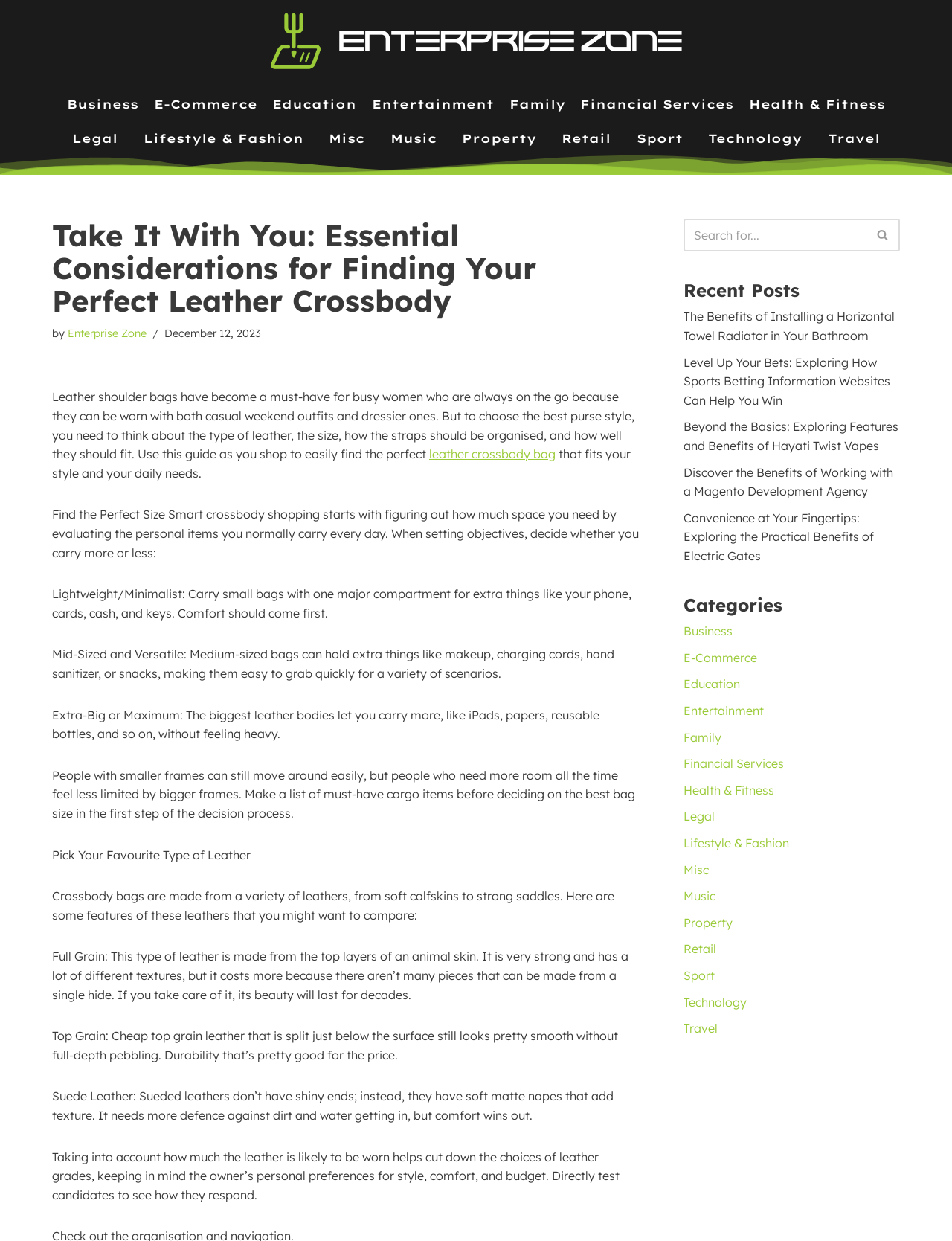Please indicate the bounding box coordinates for the clickable area to complete the following task: "Read the 'The Benefits of Installing a Horizontal Towel Radiator in Your Bathroom' post". The coordinates should be specified as four float numbers between 0 and 1, i.e., [left, top, right, bottom].

[0.718, 0.249, 0.94, 0.276]